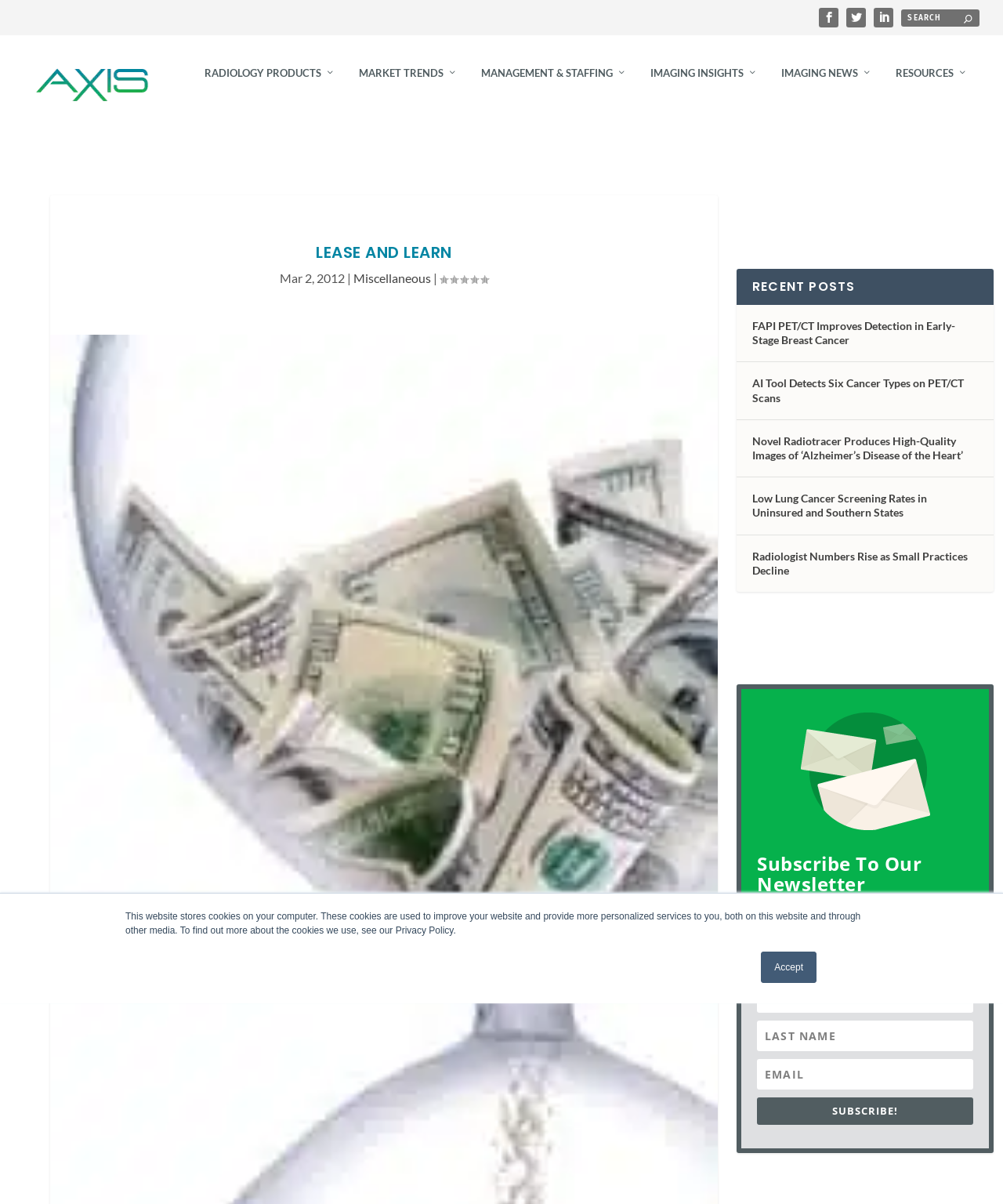Provide a one-word or brief phrase answer to the question:
What is the purpose of the search box?

Search for articles